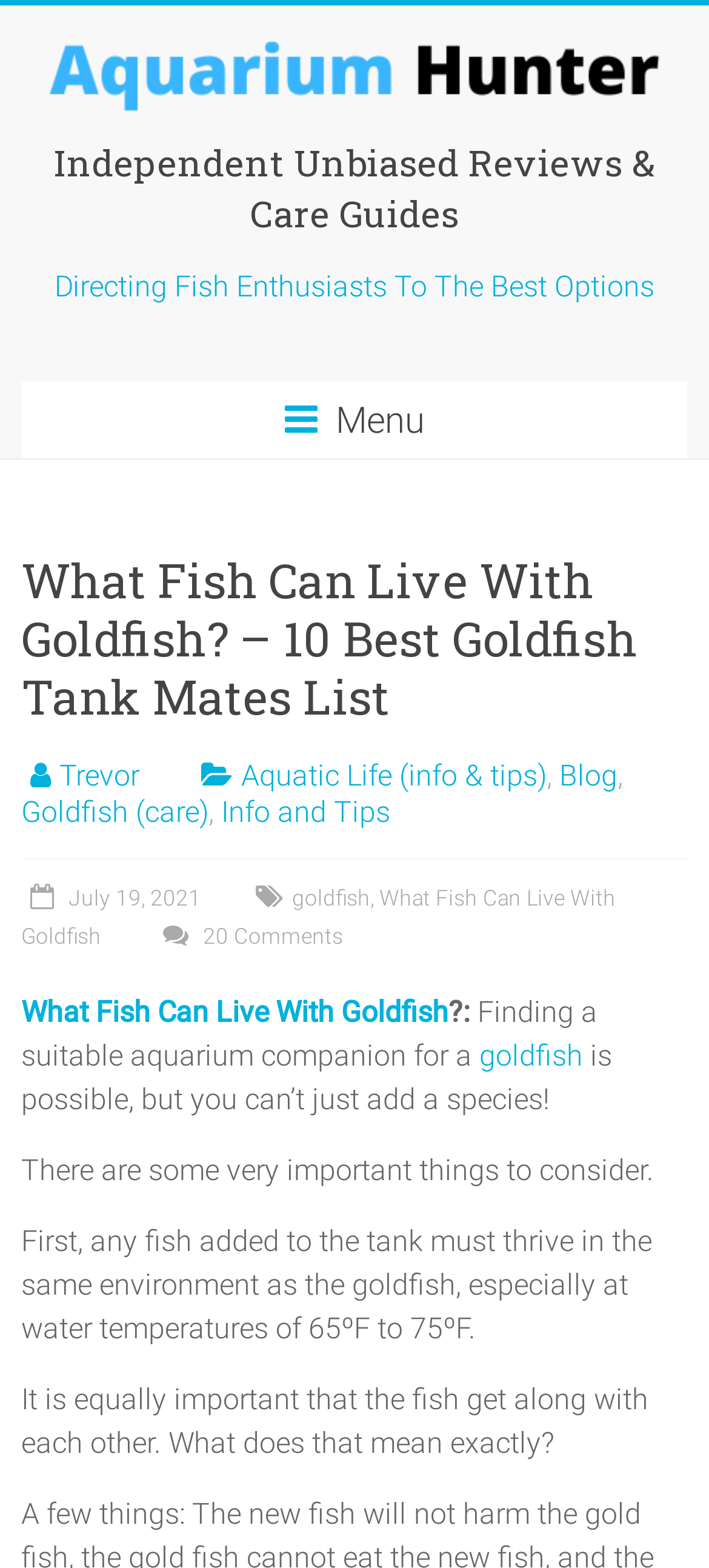Create a detailed narrative of the webpage’s visual and textual elements.

The webpage is about finding suitable tank mates for goldfish. At the top, there is a logo of "Aquarium Hunter" with a link to the website, accompanied by an image of the same logo. Below the logo, there is a heading that reads "Aquarium Hunter" and a link to the website. 

To the right of the logo, there is a static text that says "Practical Advice to Help Your Tank Thrive". Below this text, there is a section with a heading that reads "Independent Unbiased Reviews & Care Guides". 

On the left side of the page, there is a menu with a heading that says "Menu". The menu has several links, including "What Fish Can Live With Goldfish? – 10 Best Goldfish Tank Mates List", "Trevor", "Aquatic Life (info & tips)", "Blog", "Goldfish (care)", "Info and Tips", and a date "July 19, 2021". 

Below the menu, there is a section that discusses the importance of finding suitable tank mates for goldfish. The text explains that it is crucial to consider the environment and the compatibility of the fish. There are several paragraphs of text that provide more information on this topic.